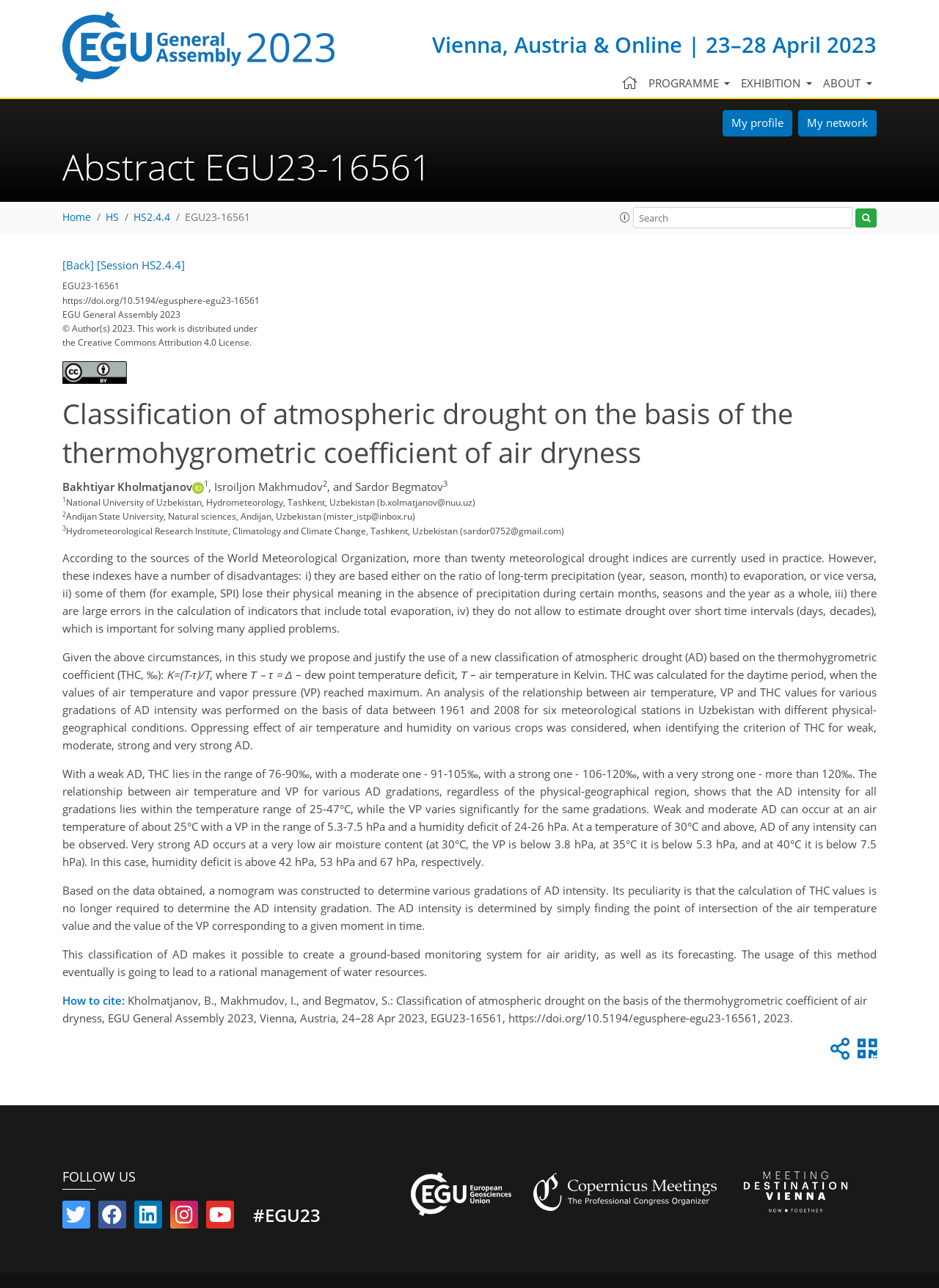Bounding box coordinates are given in the format (top-left x, top-left y, bottom-right x, bottom-right y). All values should be floating point numbers between 0 and 1. Provide the bounding box coordinate for the UI element described as: My profile

[0.769, 0.085, 0.844, 0.106]